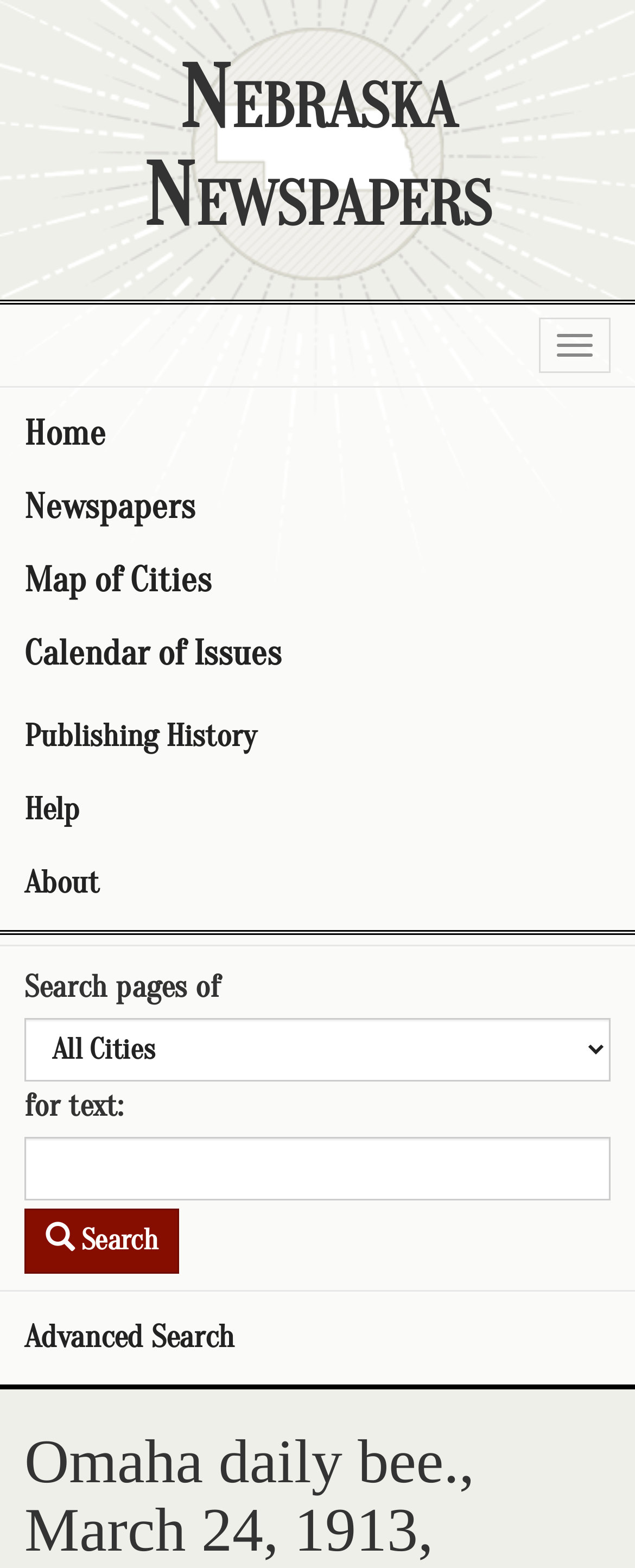Identify the bounding box coordinates of the region that needs to be clicked to carry out this instruction: "Toggle navigation". Provide these coordinates as four float numbers ranging from 0 to 1, i.e., [left, top, right, bottom].

[0.849, 0.202, 0.962, 0.237]